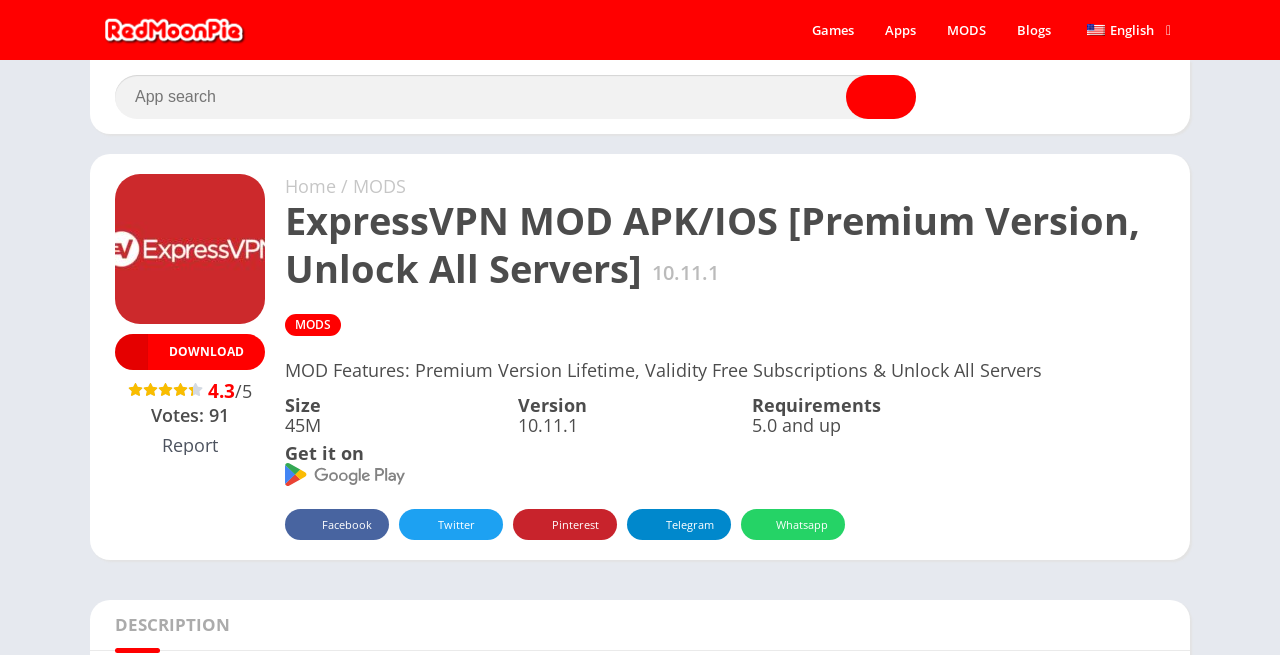What is the size of the VPN mod apk?
Using the image, provide a concise answer in one word or a short phrase.

45M